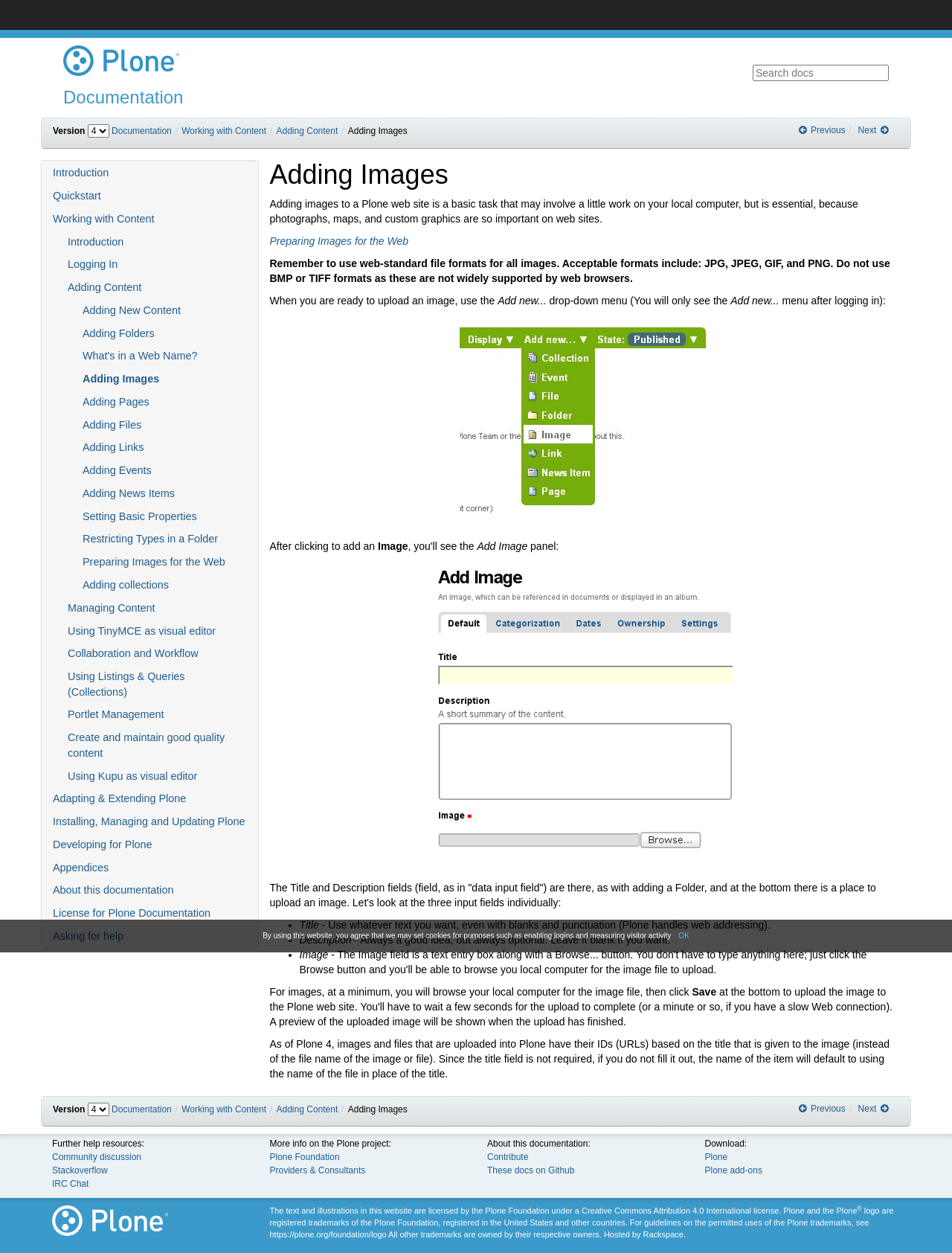Please determine the bounding box coordinates of the clickable area required to carry out the following instruction: "Click on Adding Pages". The coordinates must be four float numbers between 0 and 1, represented as [left, top, right, bottom].

[0.087, 0.313, 0.259, 0.329]